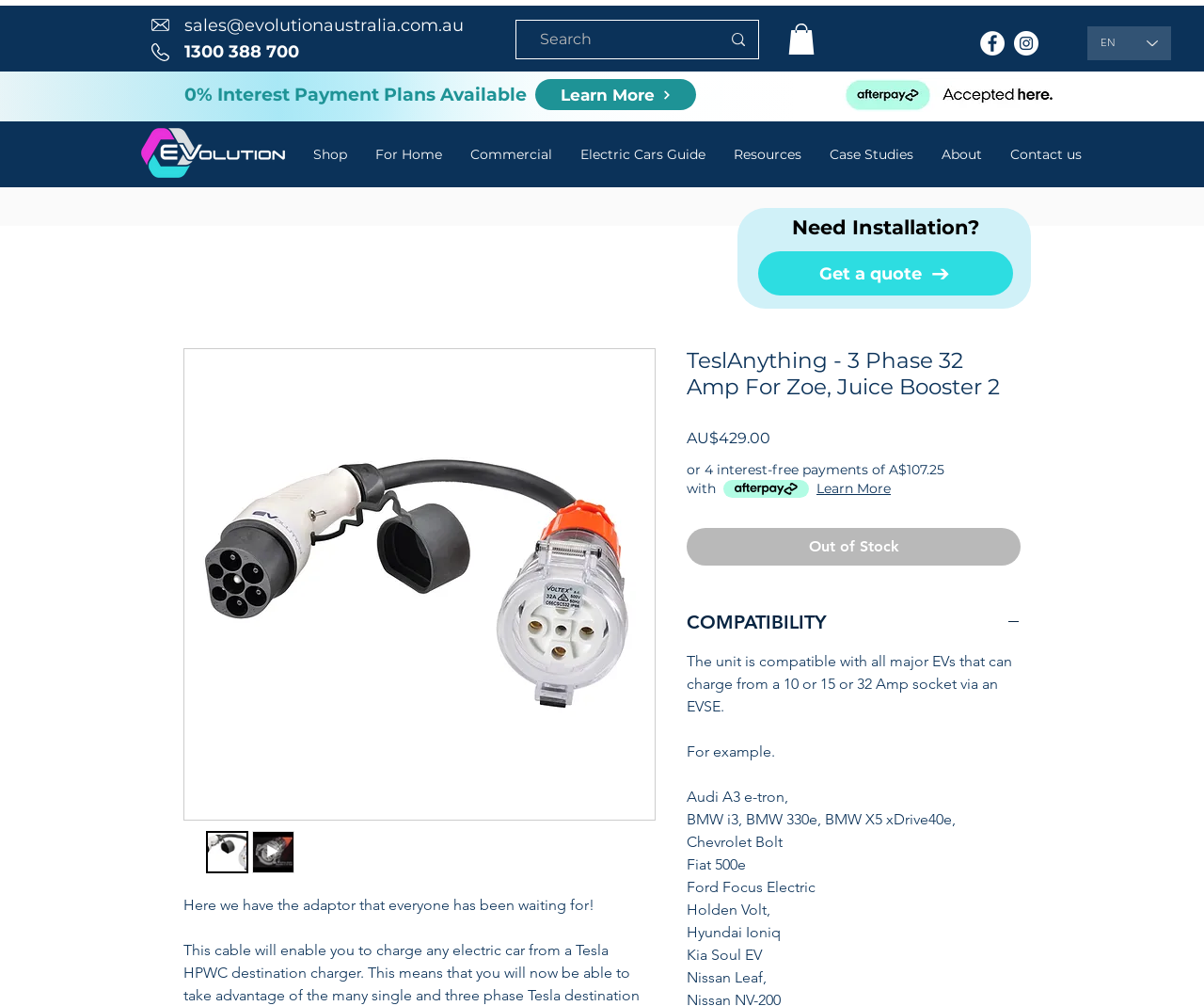Provide a thorough description of this webpage.

This webpage appears to be a product page for an electric vehicle (EV) charging adapter, specifically the "TeslAnything - 3 Phase 32 Amp For Zoe, Juice Booster 2". 

At the top of the page, there are several links and a search bar, allowing users to navigate to different parts of the website or search for specific products. Below this, there is a social media bar with links to the company's Facebook and Instagram pages. 

To the right of the social media bar, there is a language selector dropdown menu, currently set to English. 

Further down the page, there is a prominent call-to-action (CTA) button "0% Interest Payment Plans Available" and a "Learn More" link. 

The main product section takes up most of the page, featuring a large image of the charging adapter and a video thumbnail. Below the image, there is a product description, pricing information, and a "Learn More" button. The product is currently out of stock, as indicated by a disabled "Out of Stock" button. 

There is also a "COMPATIBILITY" section, which lists the electric vehicles that are compatible with the charging adapter, including Audi, BMW, Chevrolet, Fiat, Ford, Holden, Hyundai, Kia, and Nissan models.